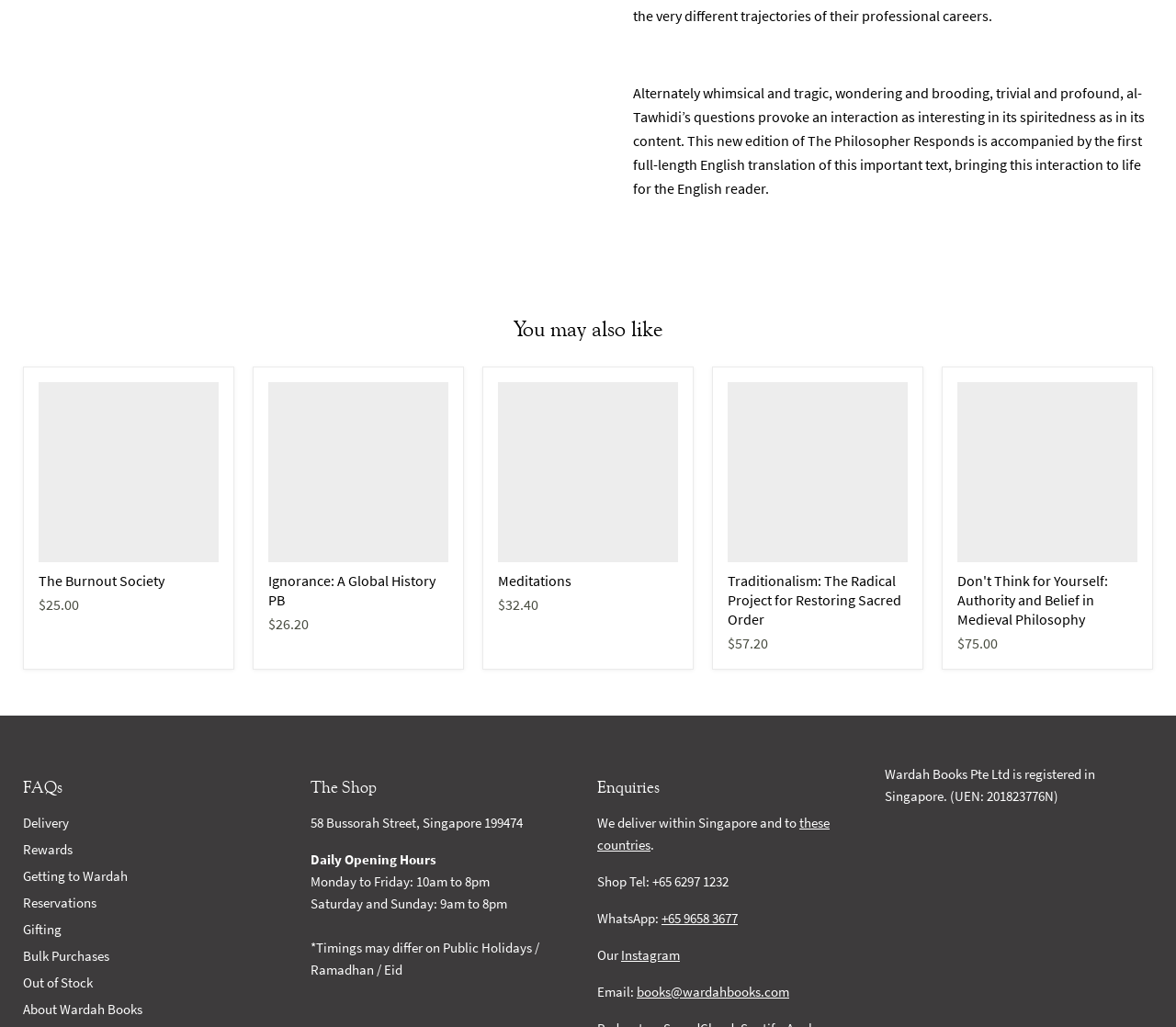Kindly determine the bounding box coordinates for the clickable area to achieve the given instruction: "Check 'Delivery' FAQs".

[0.02, 0.792, 0.059, 0.809]